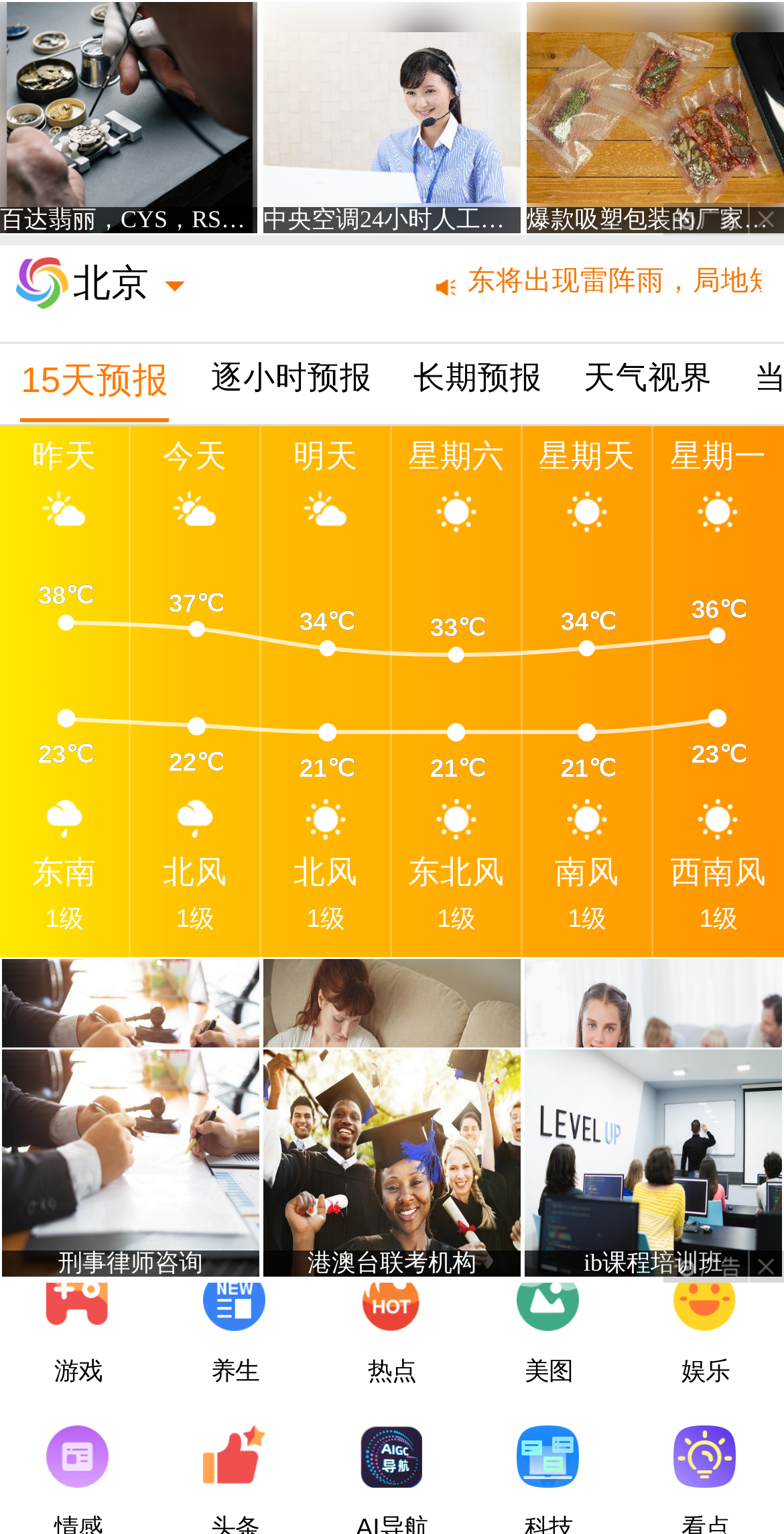Determine the coordinates of the bounding box that should be clicked to complete the instruction: "check long-term weather forecast". The coordinates should be represented by four float numbers between 0 and 1: [left, top, right, bottom].

[0.527, 0.225, 0.691, 0.276]